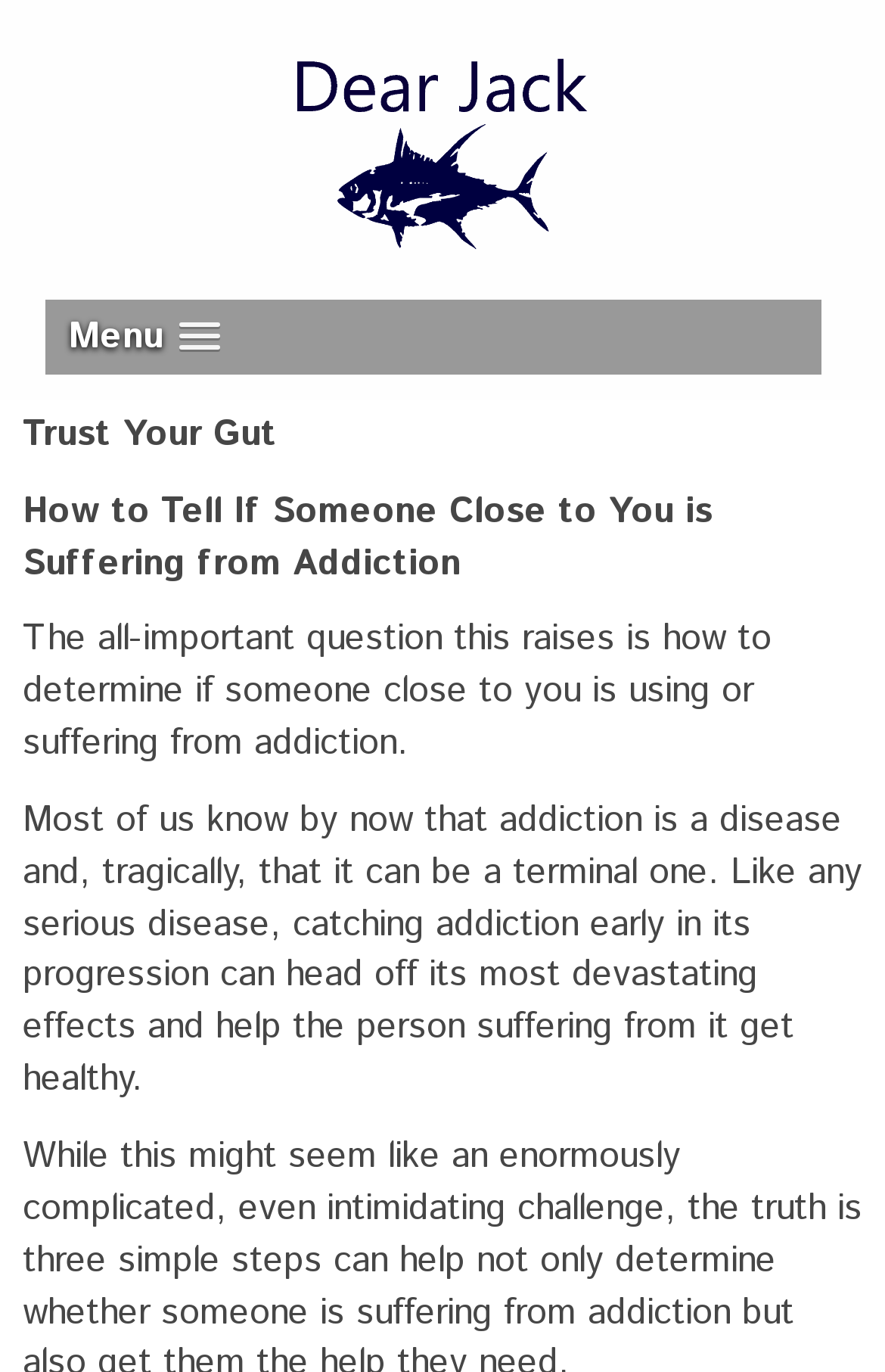Extract the bounding box coordinates of the UI element described: "Request An Appointment". Provide the coordinates in the format [left, top, right, bottom] with values ranging from 0 to 1.

None